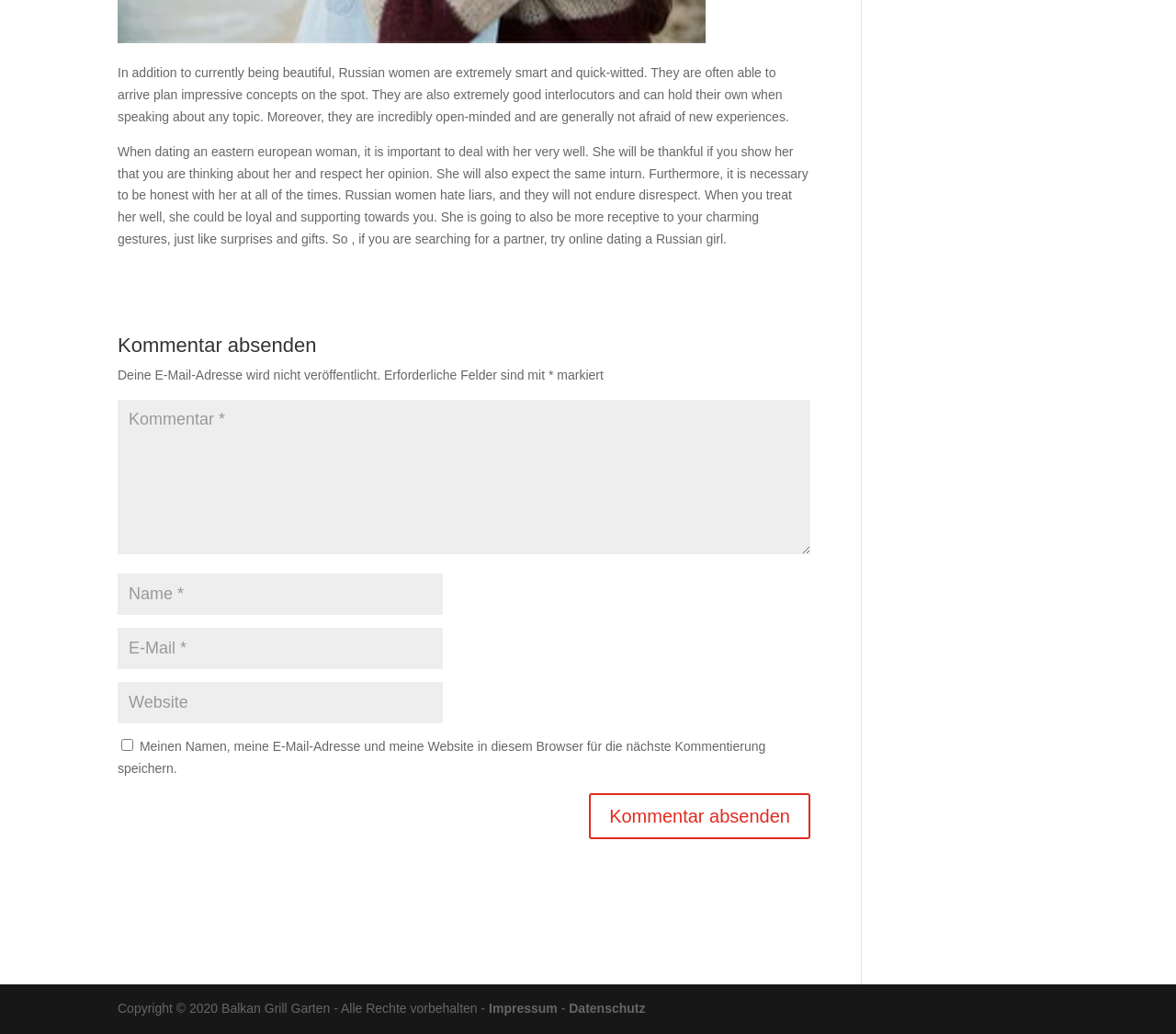How many textboxes are there for commenting?
Please interpret the details in the image and answer the question thoroughly.

There are four textboxes on the webpage for commenting: one for the comment itself, one for the name, one for the email, and one for the website.